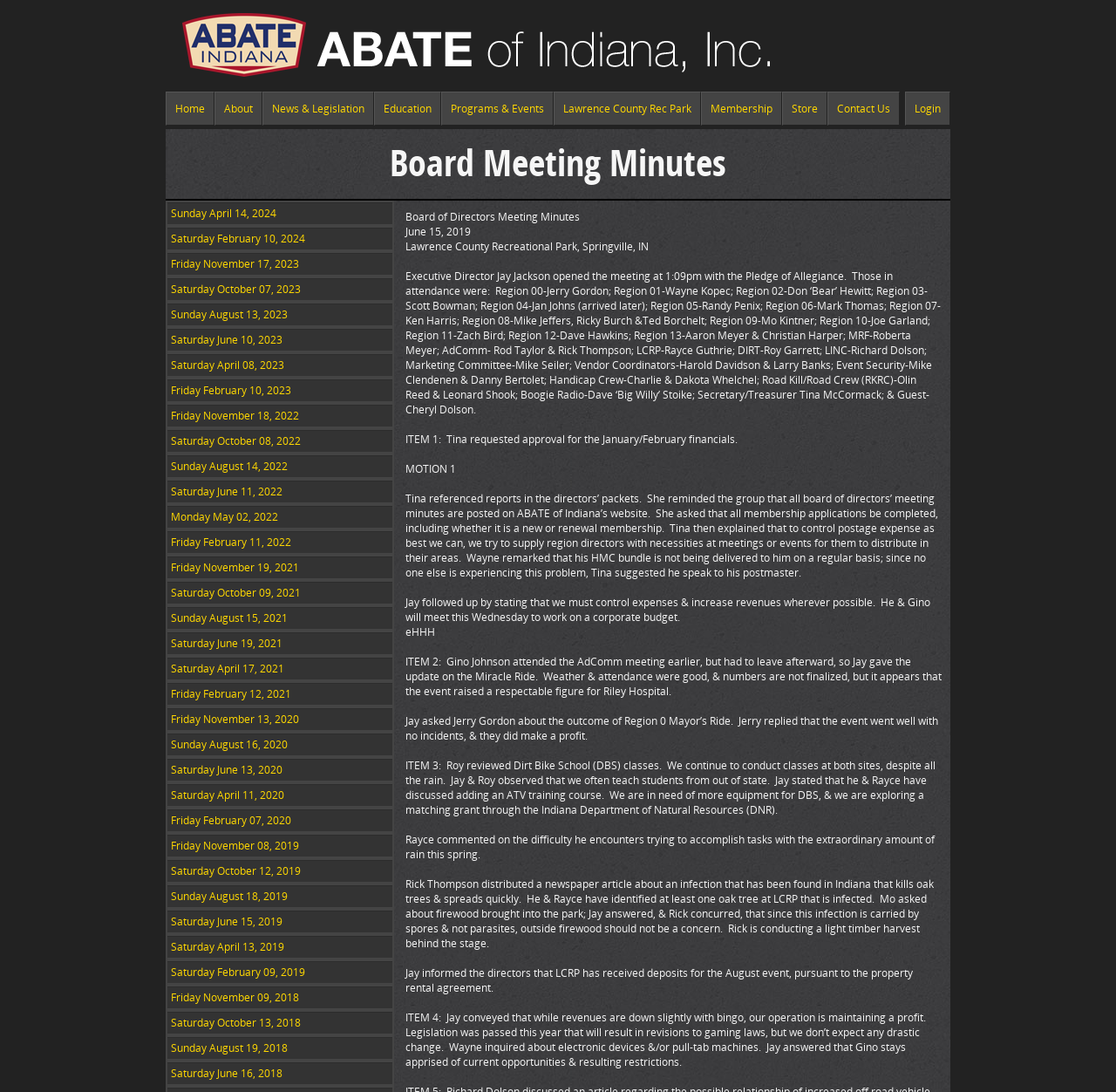What is the name of the park where the meeting was held?
Based on the image, provide your answer in one word or phrase.

Lawrence County Recreational Park